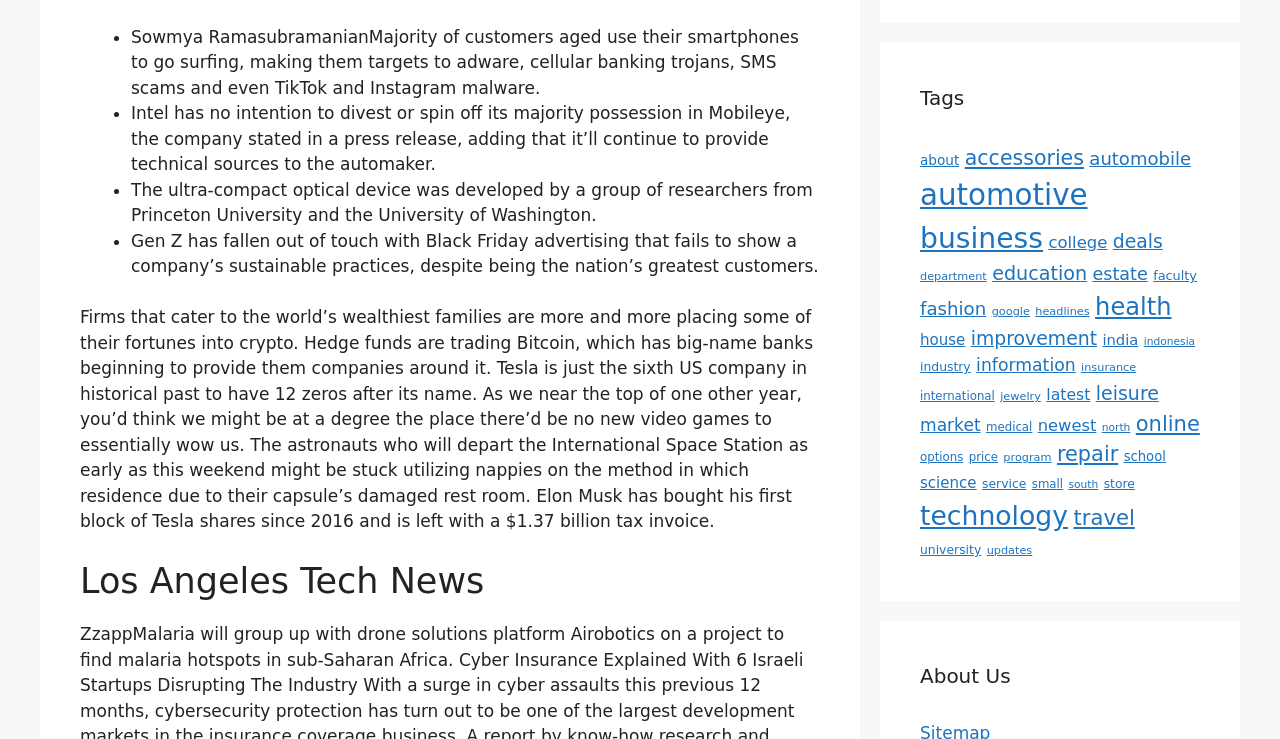For the following element description, predict the bounding box coordinates in the format (top-left x, top-left y, bottom-right x, bottom-right y). All values should be floating point numbers between 0 and 1. Description: google

[0.775, 0.413, 0.805, 0.43]